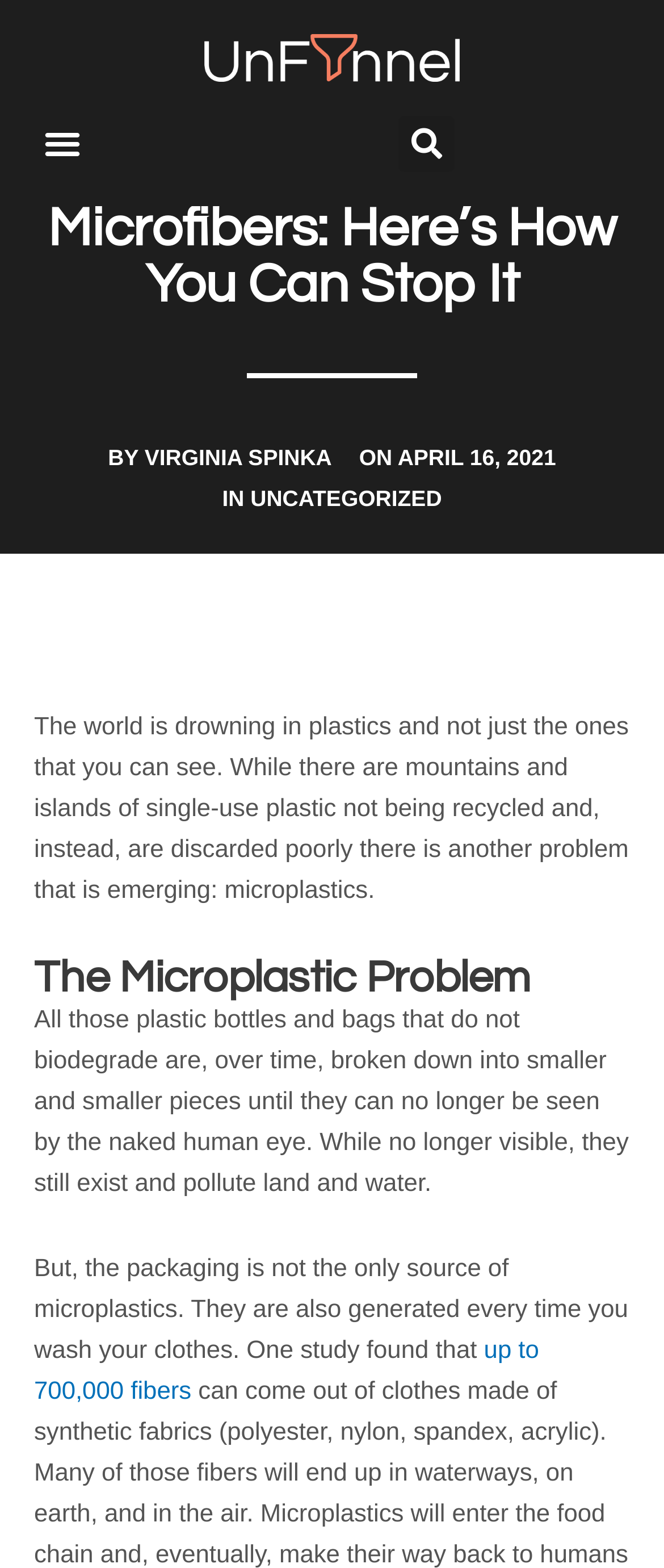Please examine the image and answer the question with a detailed explanation:
What is the category of this article?

I found the category of the article by looking at the link element with the text 'UNCATEGORIZED'. This element is located near the author's name and publication date, and is likely to be the category or tag of the article.